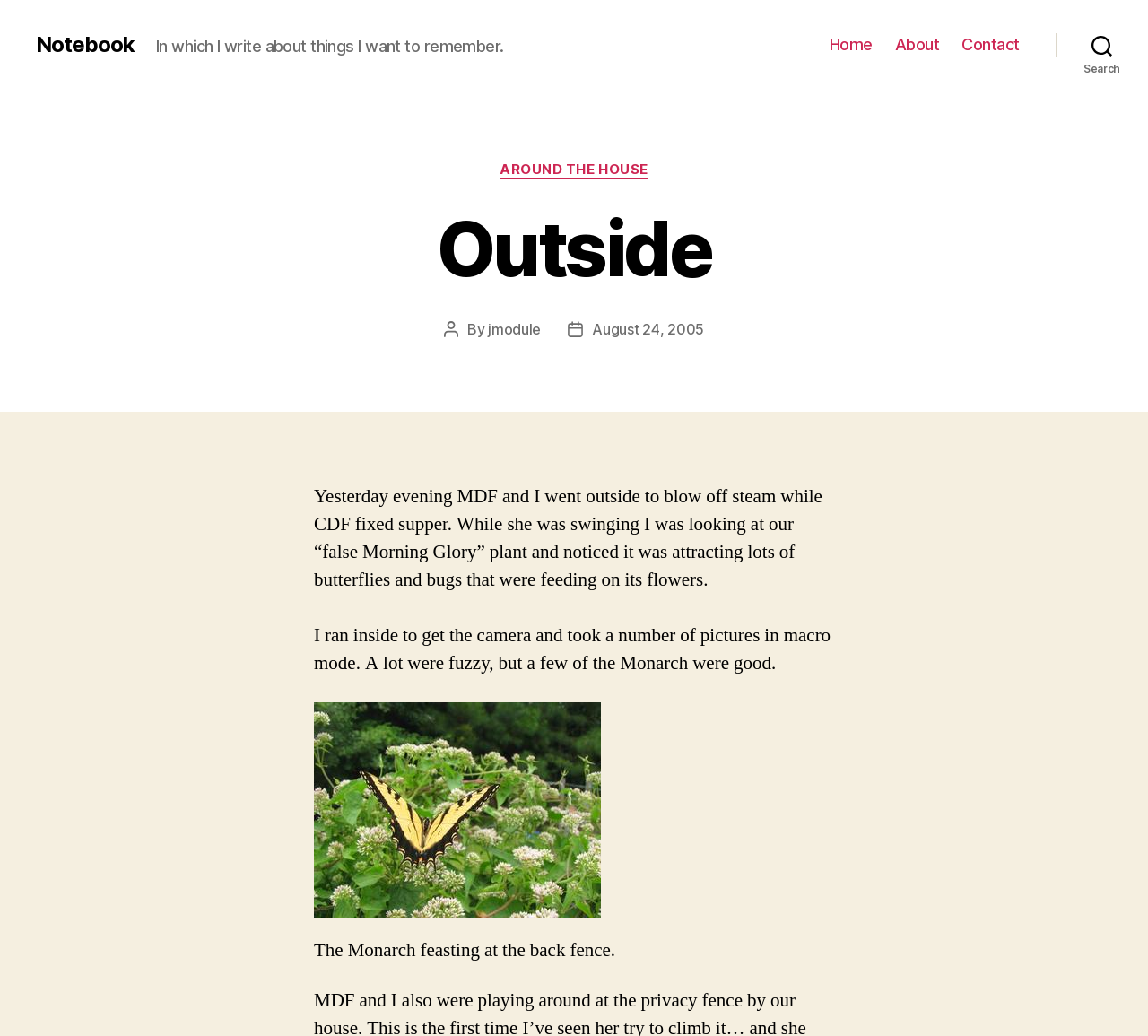Please specify the bounding box coordinates of the area that should be clicked to accomplish the following instruction: "Click on the 'About' link". The coordinates should consist of four float numbers between 0 and 1, i.e., [left, top, right, bottom].

[0.78, 0.034, 0.818, 0.053]